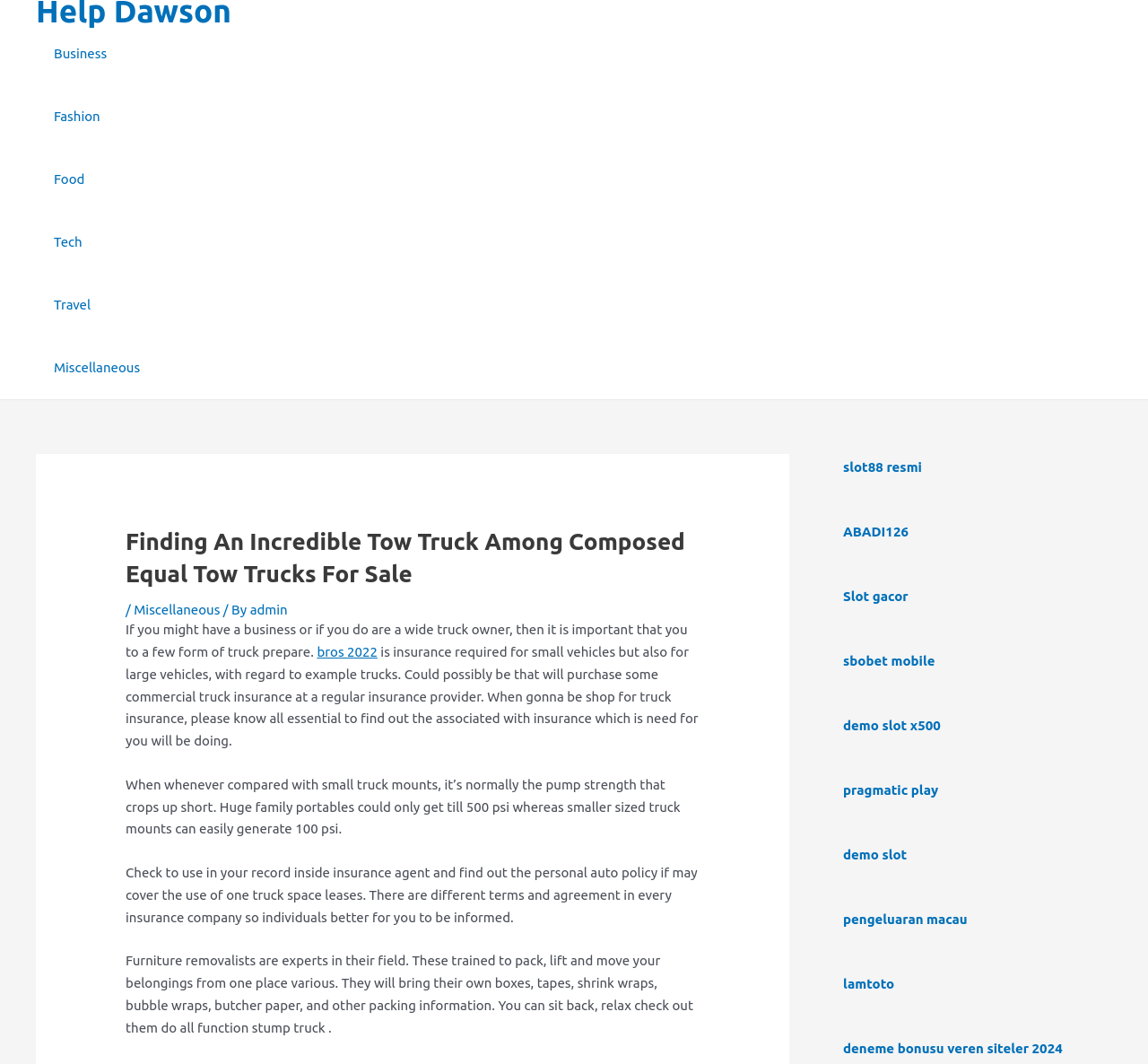Find the bounding box coordinates of the element's region that should be clicked in order to follow the given instruction: "Click on the 'slot88 resmi' link". The coordinates should consist of four float numbers between 0 and 1, i.e., [left, top, right, bottom].

[0.734, 0.117, 0.803, 0.132]